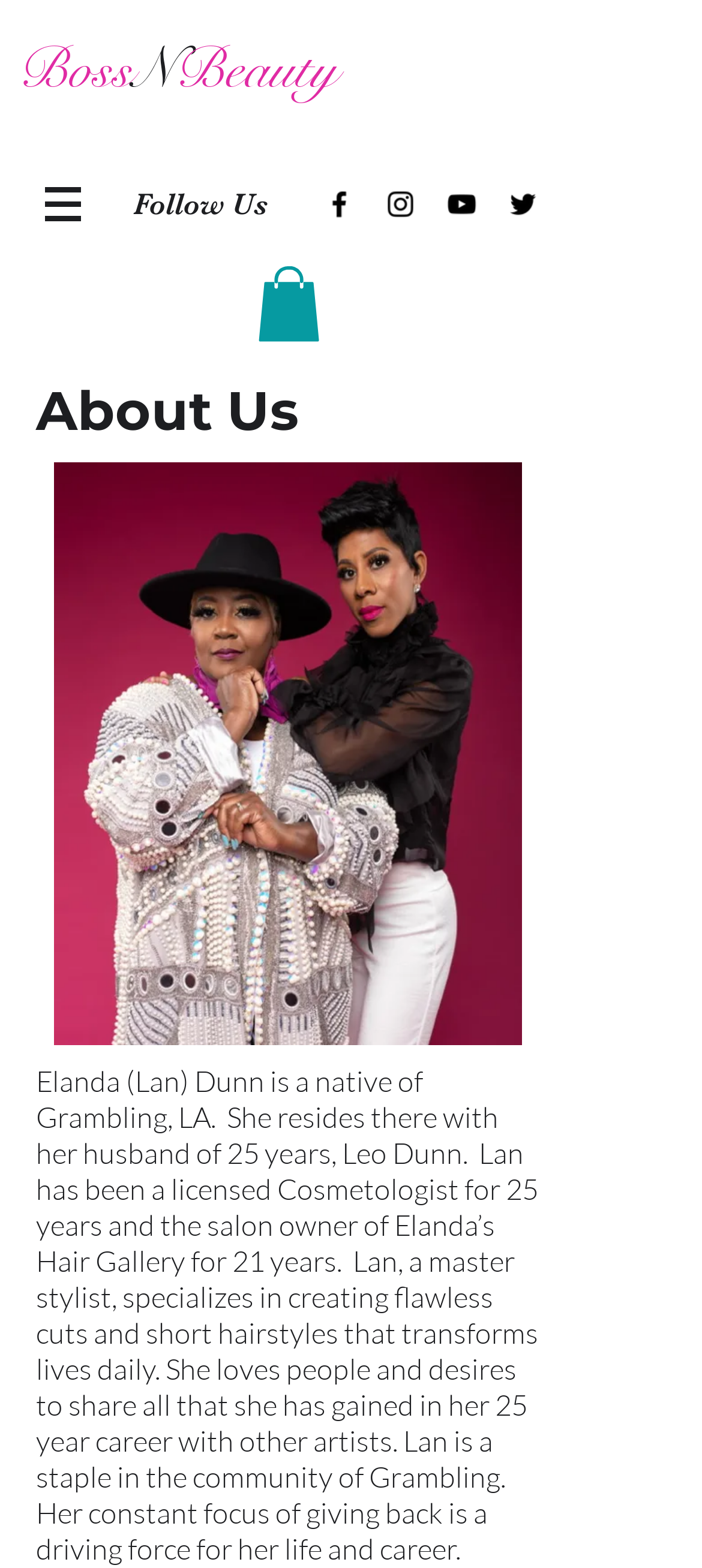Provide a short answer using a single word or phrase for the following question: 
What is Lan's specialization?

flawless cuts and short hairstyles